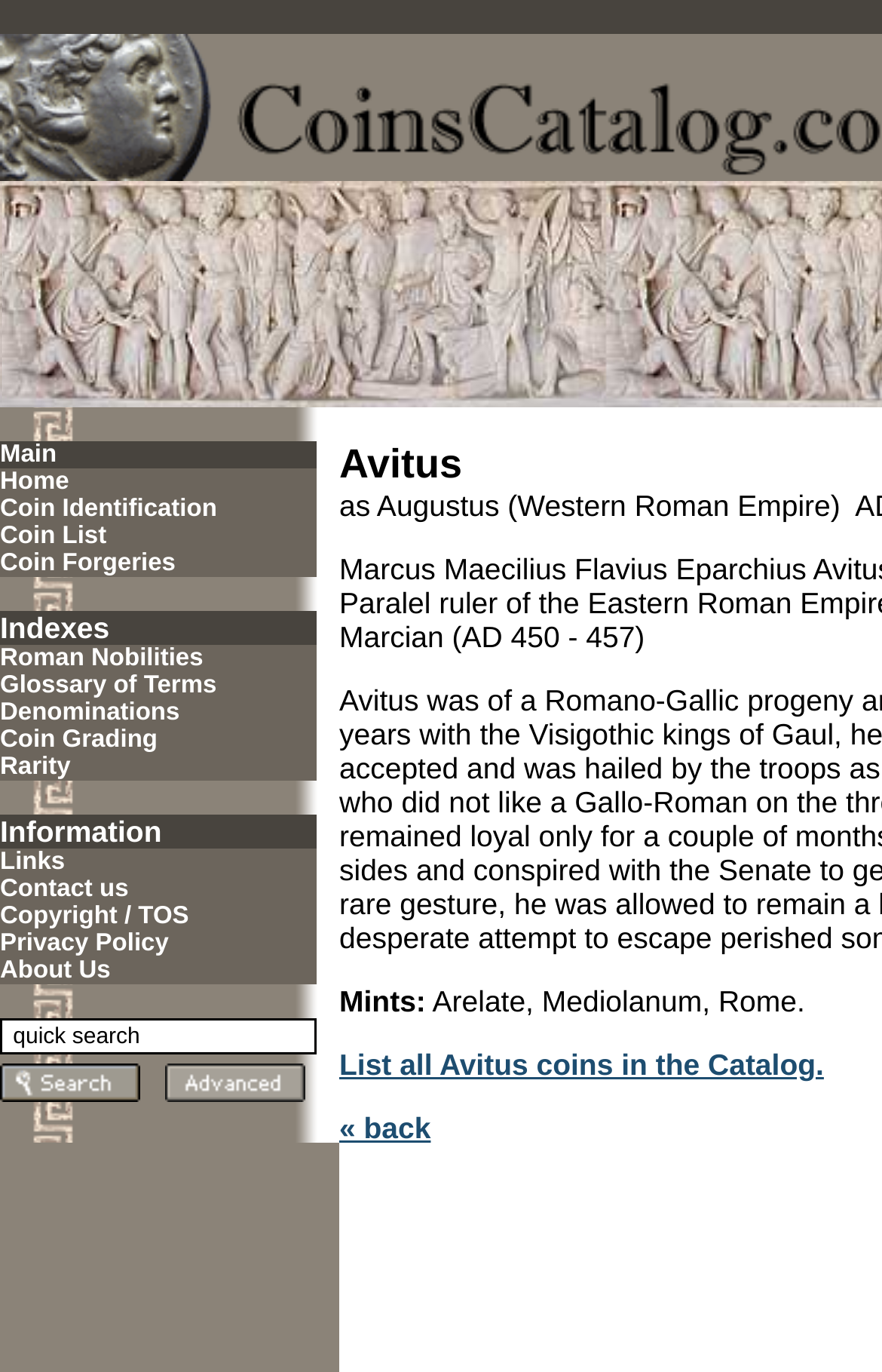Give a one-word or short-phrase answer to the following question: 
What is the main topic of this webpage?

Roman Nobilities